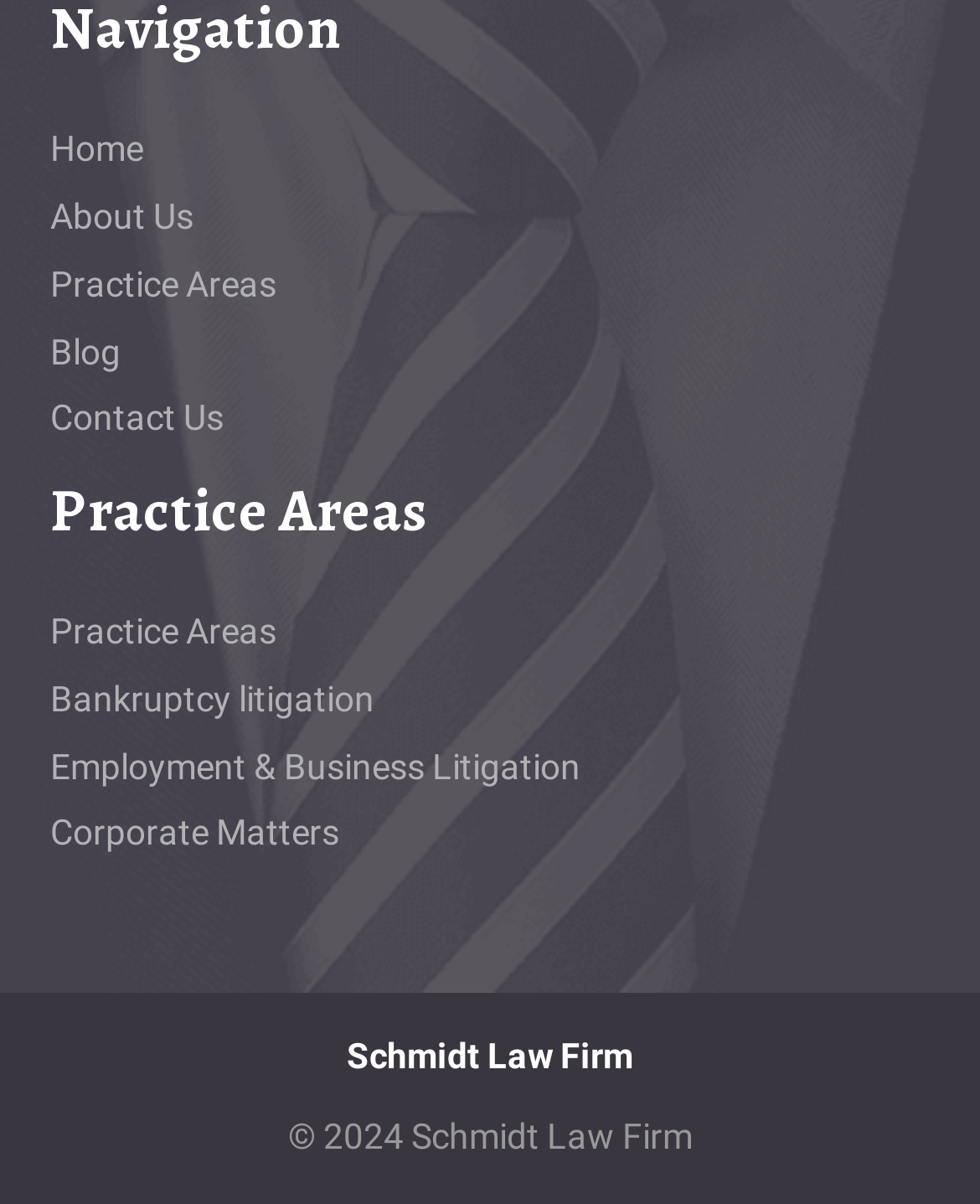Identify the bounding box coordinates of the region that should be clicked to execute the following instruction: "visit Schmidt Law Firm".

[0.354, 0.86, 0.646, 0.893]